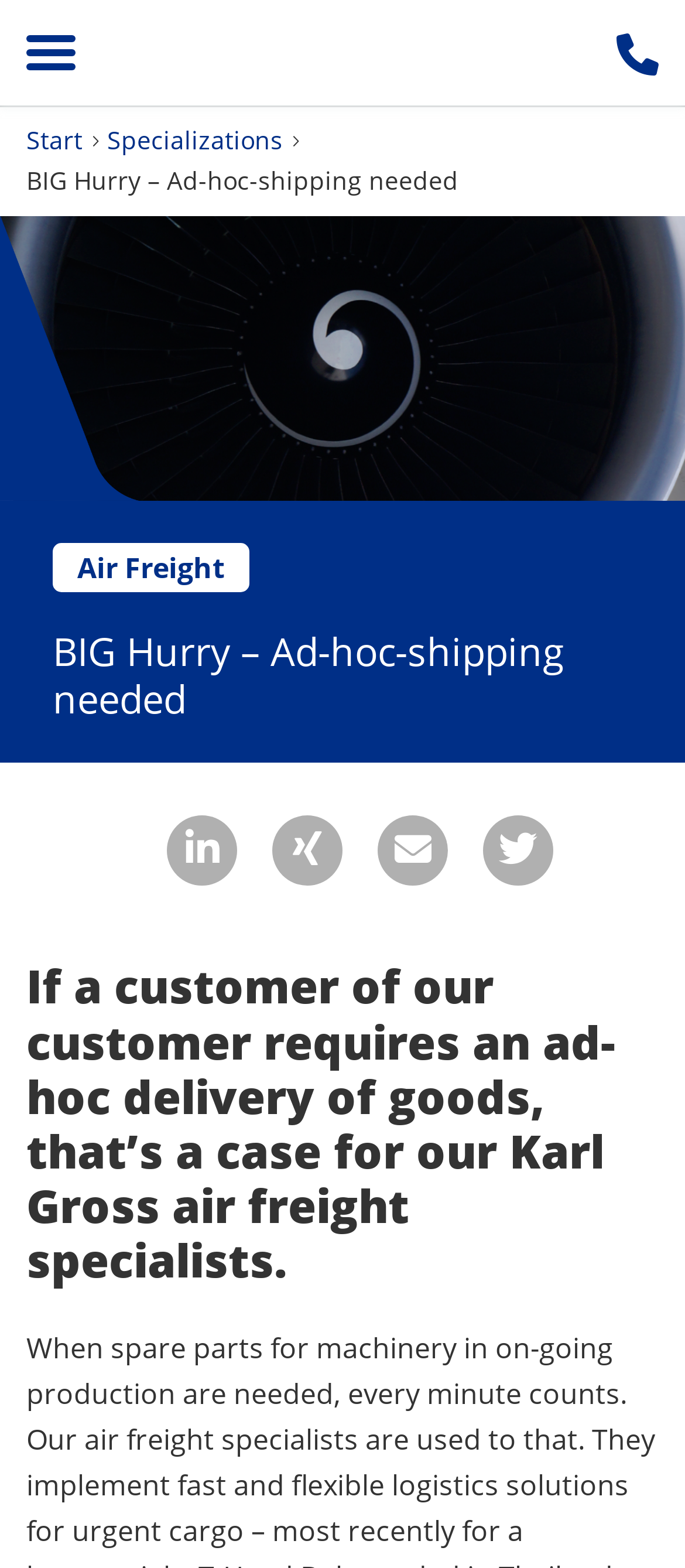How many navigation links are available at the top?
Provide a detailed answer to the question using information from the image.

There are three navigation links available at the top of the webpage, namely 'Start', 'Specializations', and 'Menu', as indicated by the links with these labels.